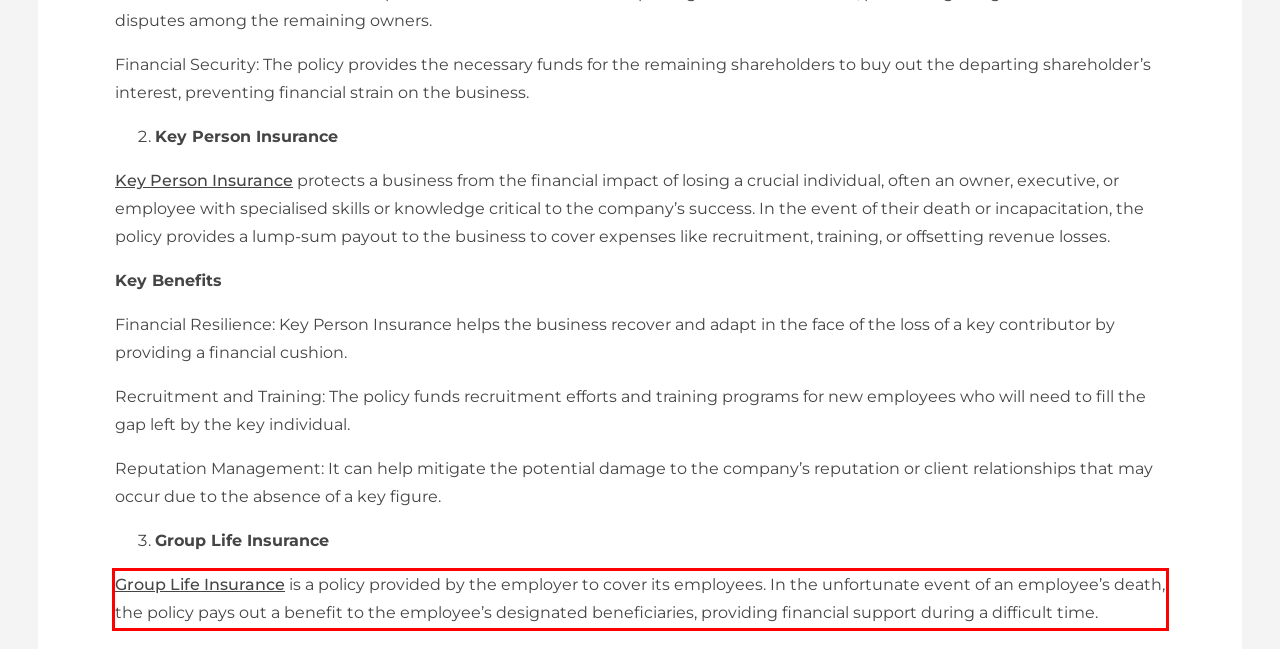You are given a screenshot showing a webpage with a red bounding box. Perform OCR to capture the text within the red bounding box.

Group Life Insurance is a policy provided by the employer to cover its employees. In the unfortunate event of an employee’s death, the policy pays out a benefit to the employee’s designated beneficiaries, providing financial support during a difficult time.